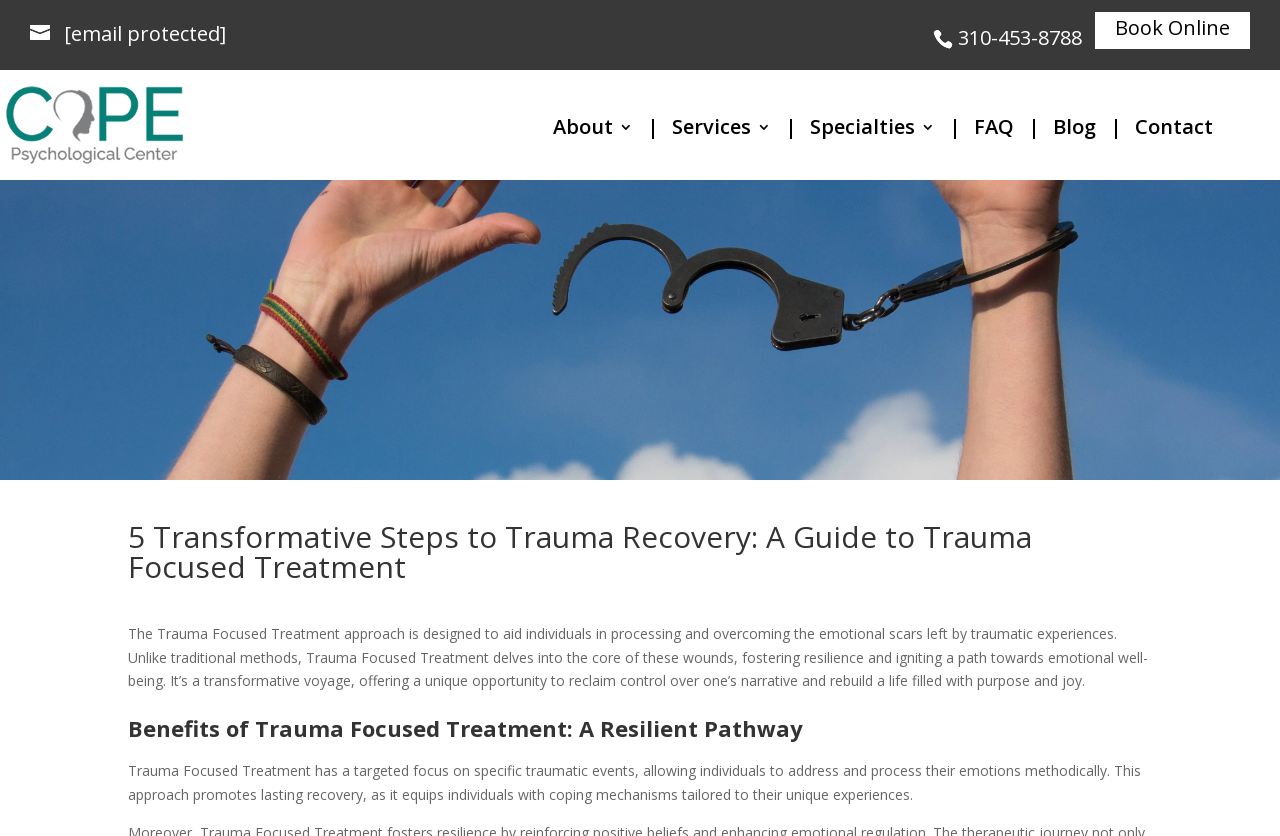How many transformative steps are mentioned?
Please provide a comprehensive answer based on the contents of the image.

I found this information by looking at the heading element with the text '5 Transformative Steps to Trauma Recovery: A Guide to Trauma Focused Treatment' which is located below the main image of the webpage.